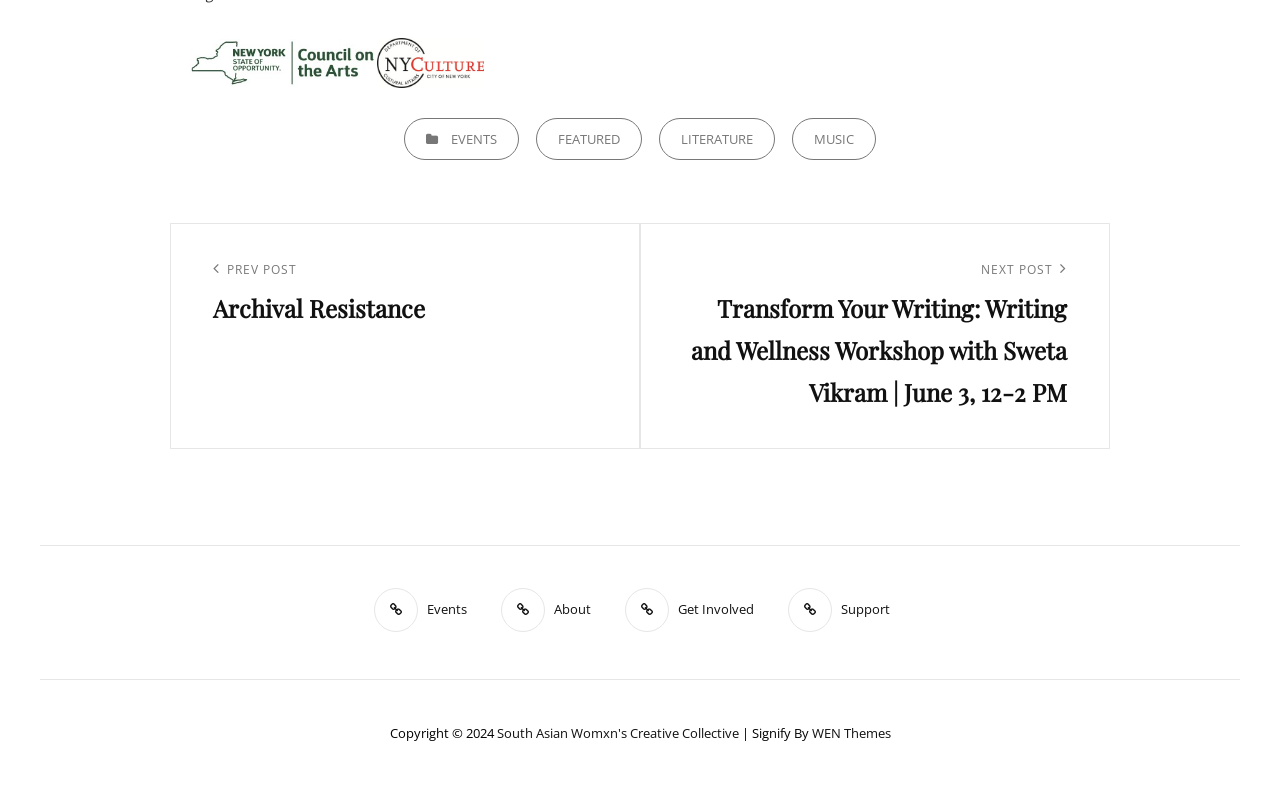Answer succinctly with a single word or phrase:
What is the name of the collective?

South Asian Womxn's Creative Collective